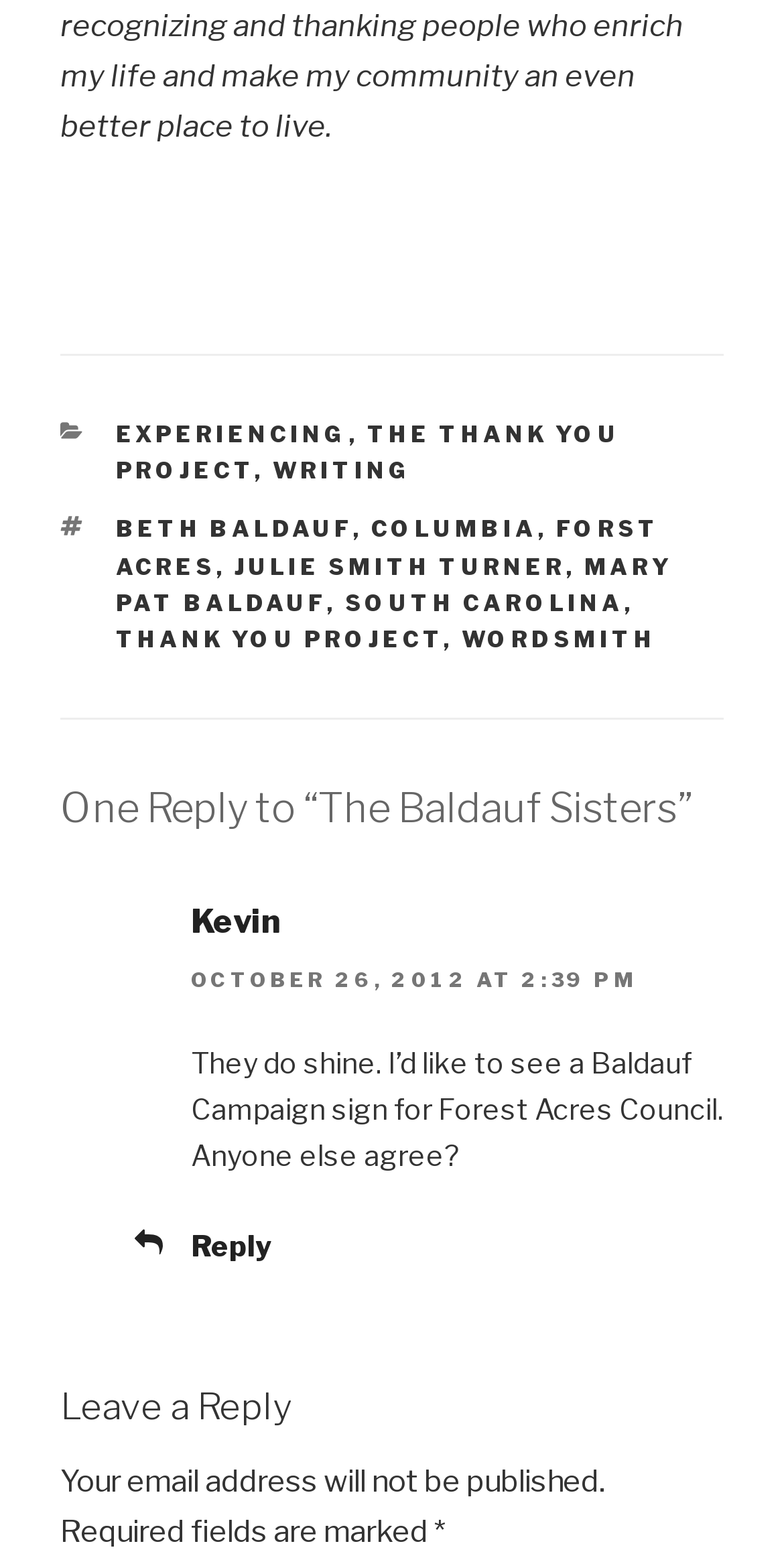Please find the bounding box coordinates of the element that you should click to achieve the following instruction: "View photo". The coordinates should be presented as four float numbers between 0 and 1: [left, top, right, bottom].

None